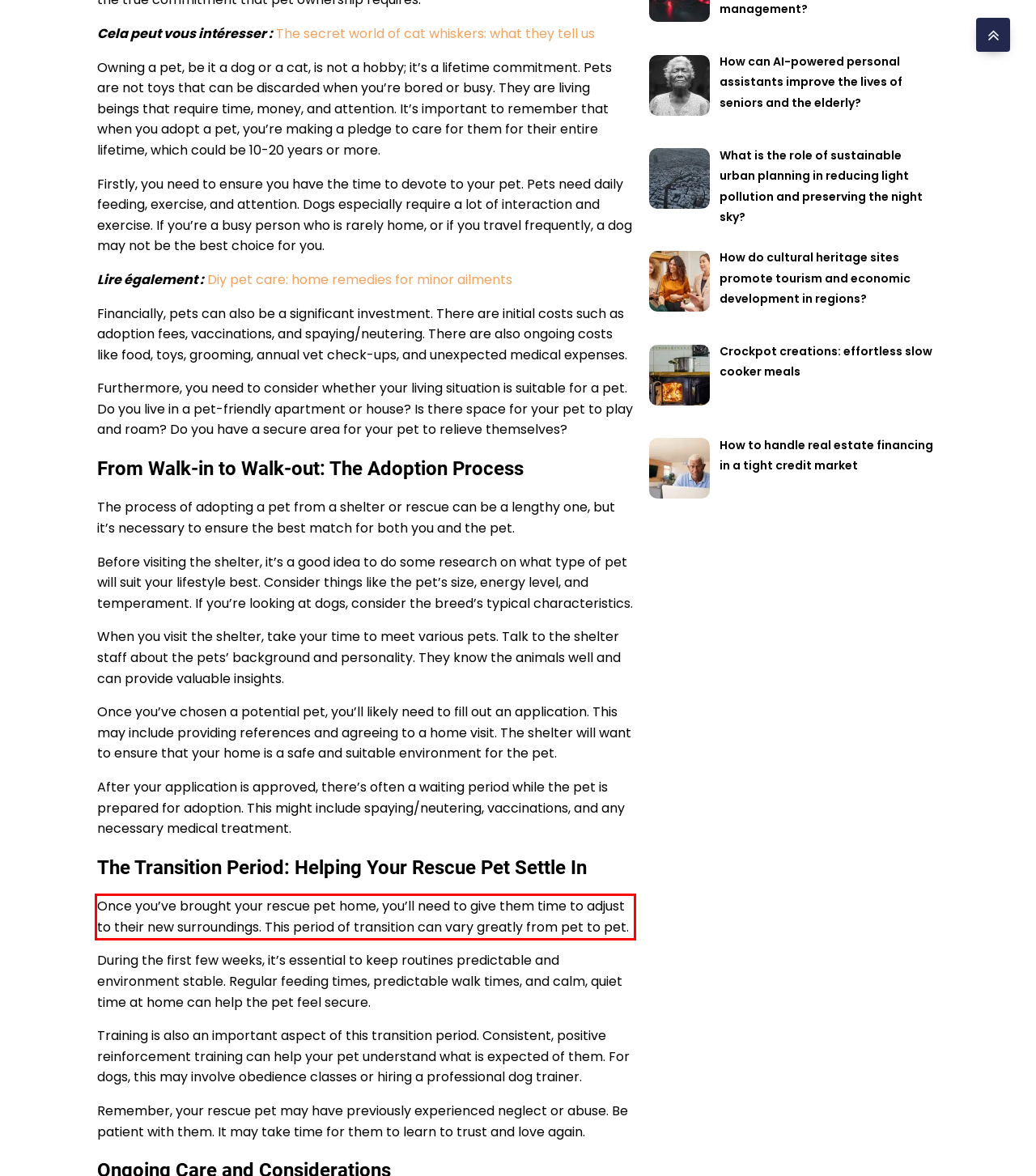Analyze the screenshot of the webpage that features a red bounding box and recognize the text content enclosed within this red bounding box.

Once you’ve brought your rescue pet home, you’ll need to give them time to adjust to their new surroundings. This period of transition can vary greatly from pet to pet.